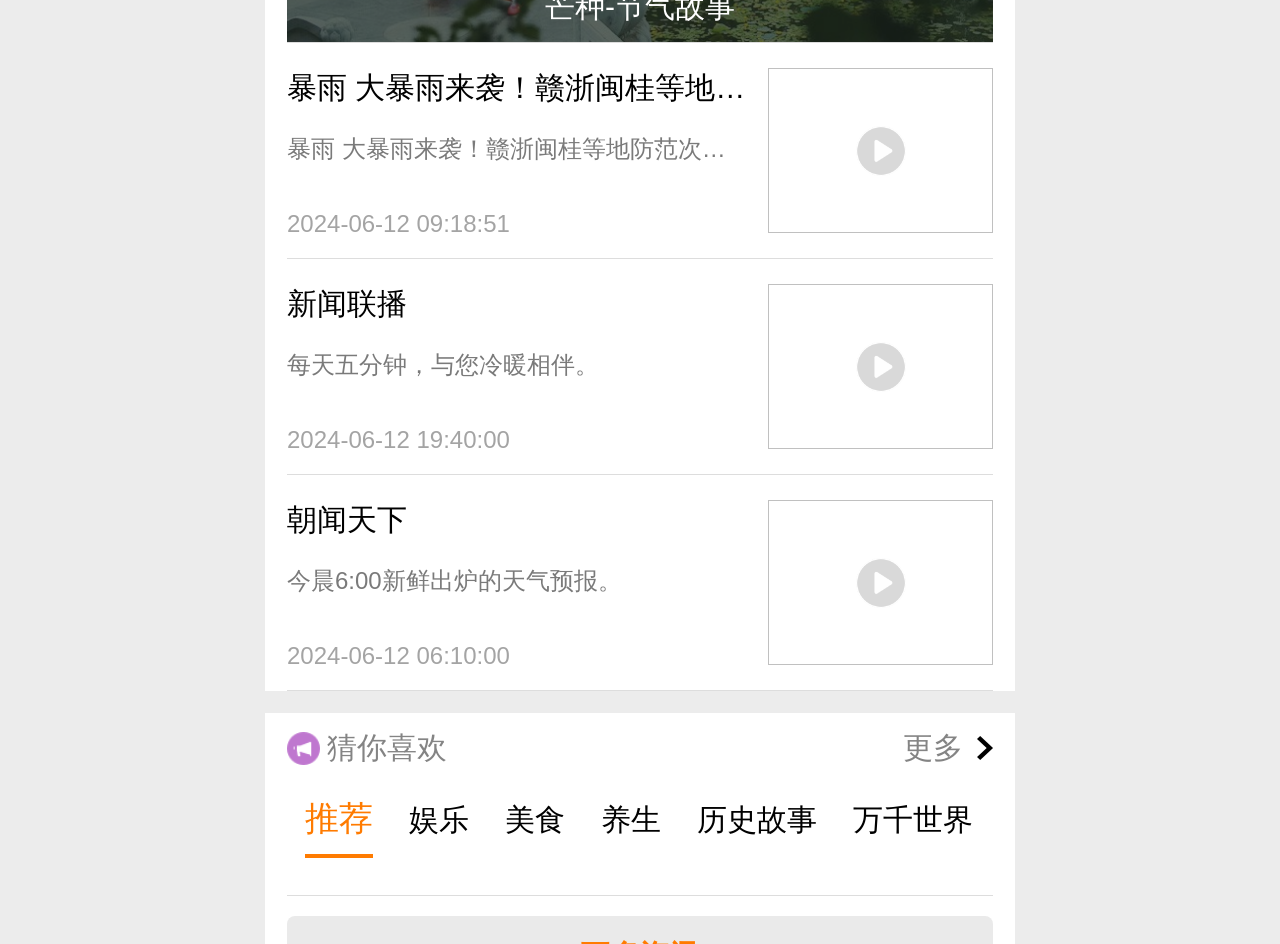What is the position of the '历史故事' link?
Refer to the image and respond with a one-word or short-phrase answer.

fifth from the left